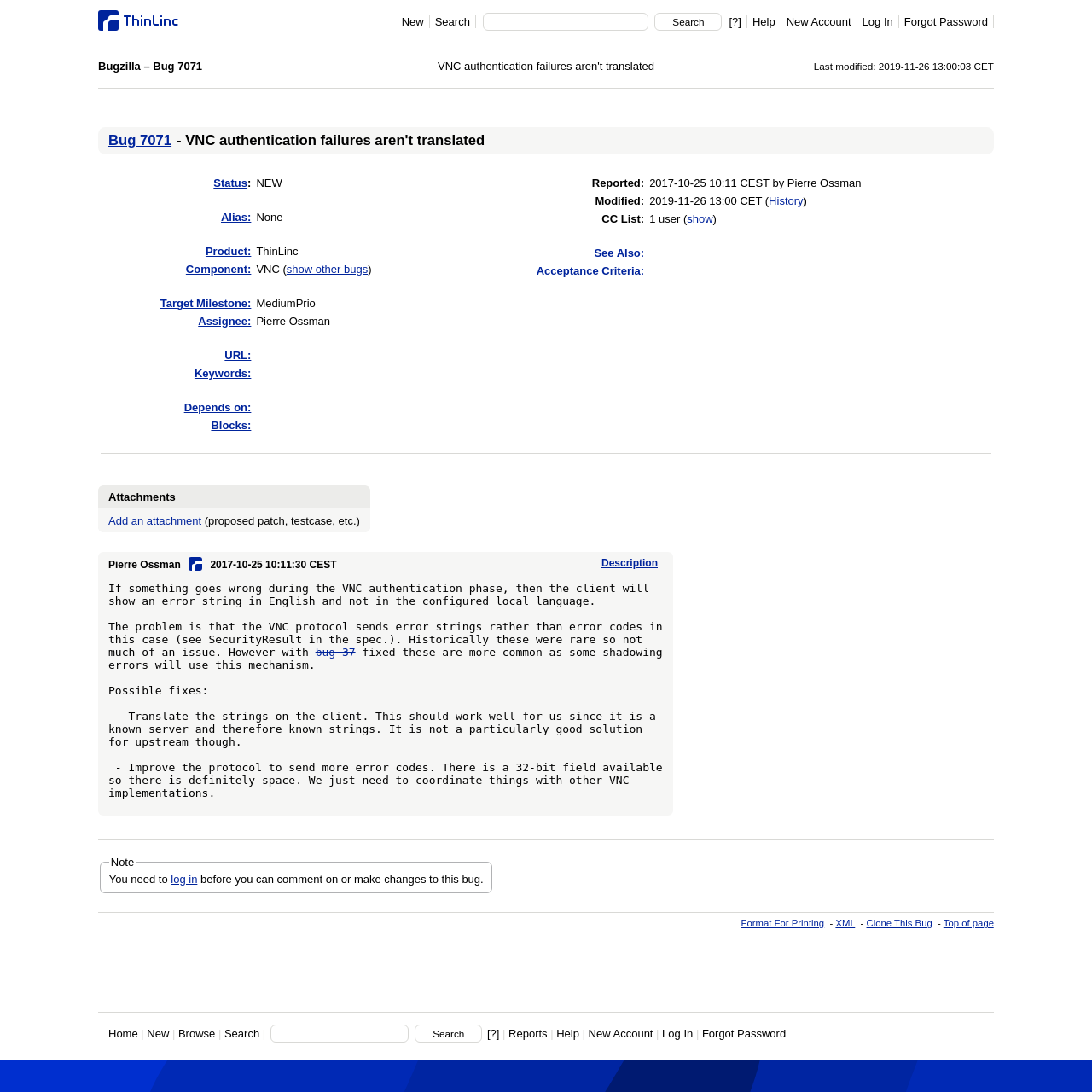Show me the bounding box coordinates of the clickable region to achieve the task as per the instruction: "Click on the 'New' link".

[0.363, 0.014, 0.394, 0.026]